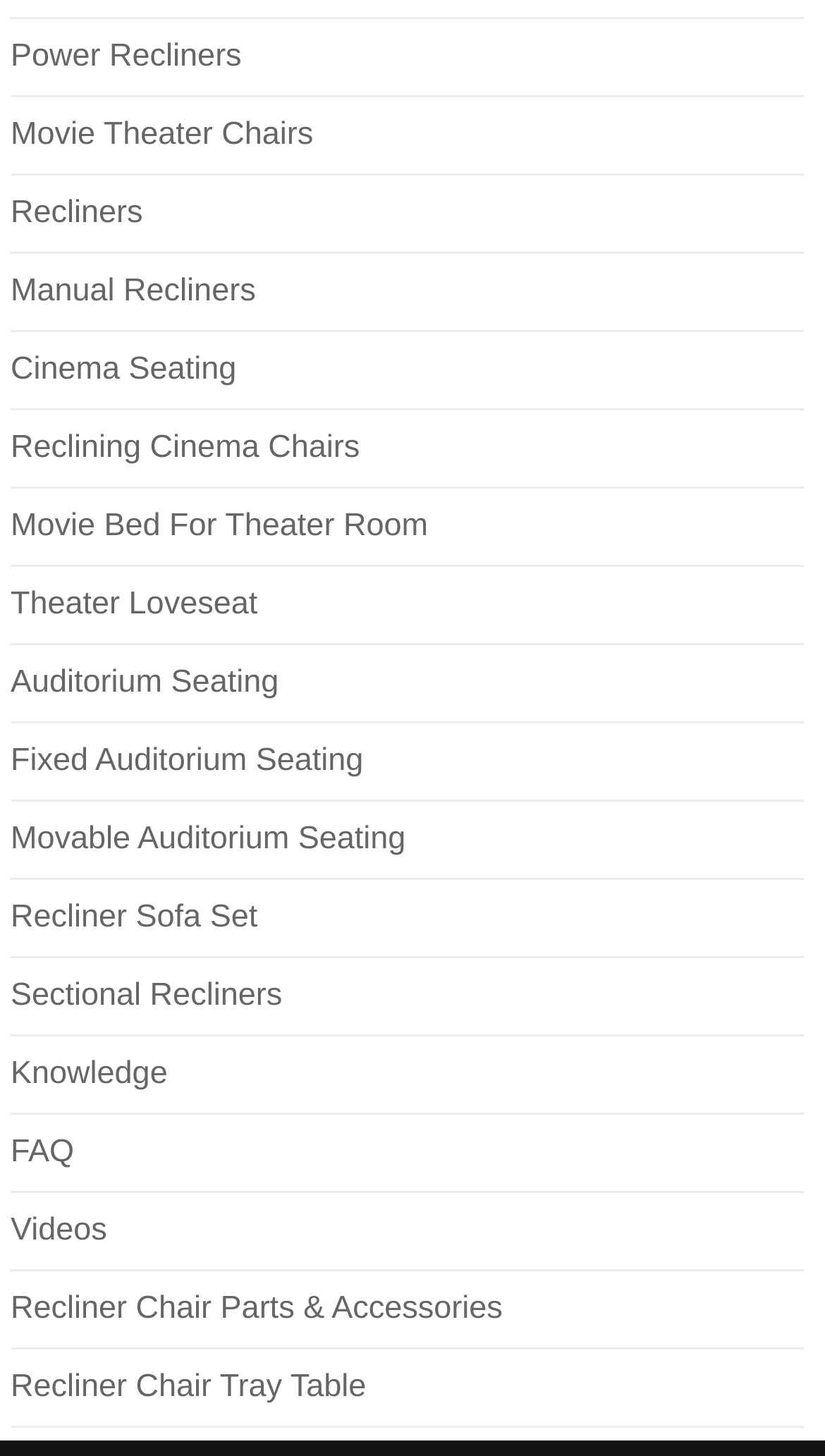Identify the bounding box coordinates of the clickable region required to complete the instruction: "Browse Power Recliners". The coordinates should be given as four float numbers within the range of 0 and 1, i.e., [left, top, right, bottom].

[0.013, 0.026, 0.293, 0.051]